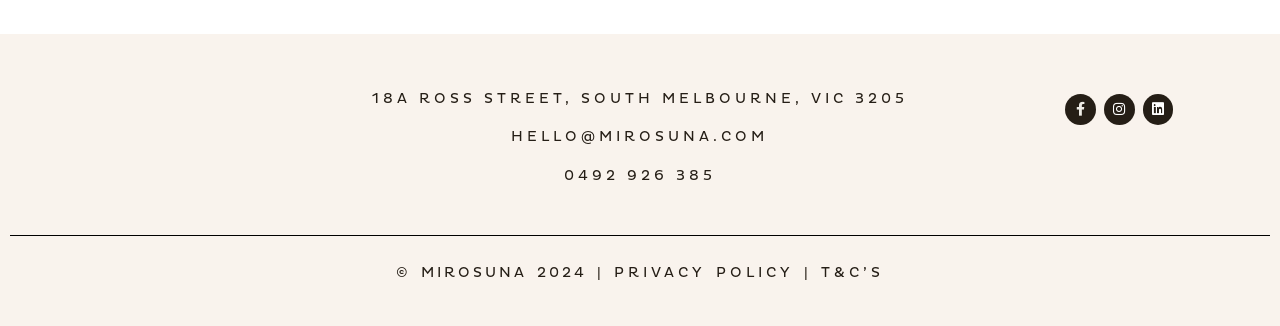What is the name of the company that designed the website?
Respond with a short answer, either a single word or a phrase, based on the image.

UNREAL DIGITAL